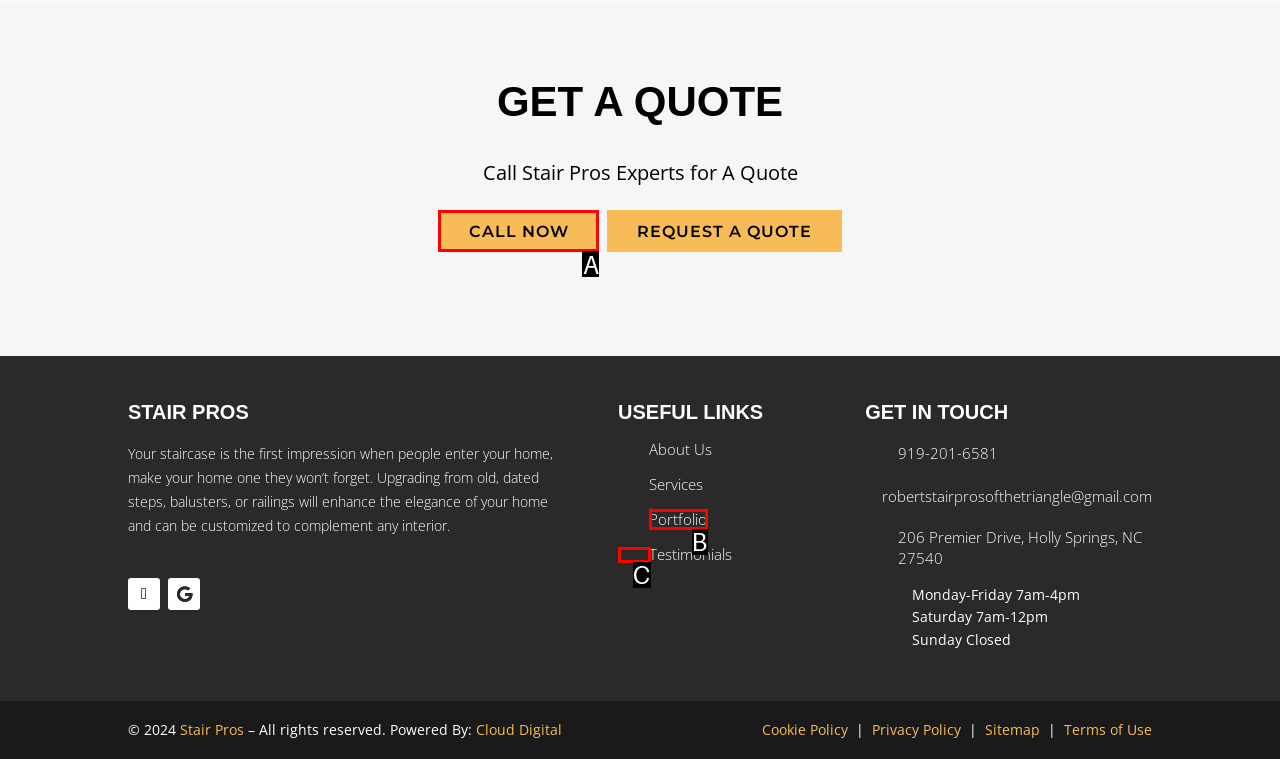Determine the UI element that matches the description: Portfolio
Answer with the letter from the given choices.

B